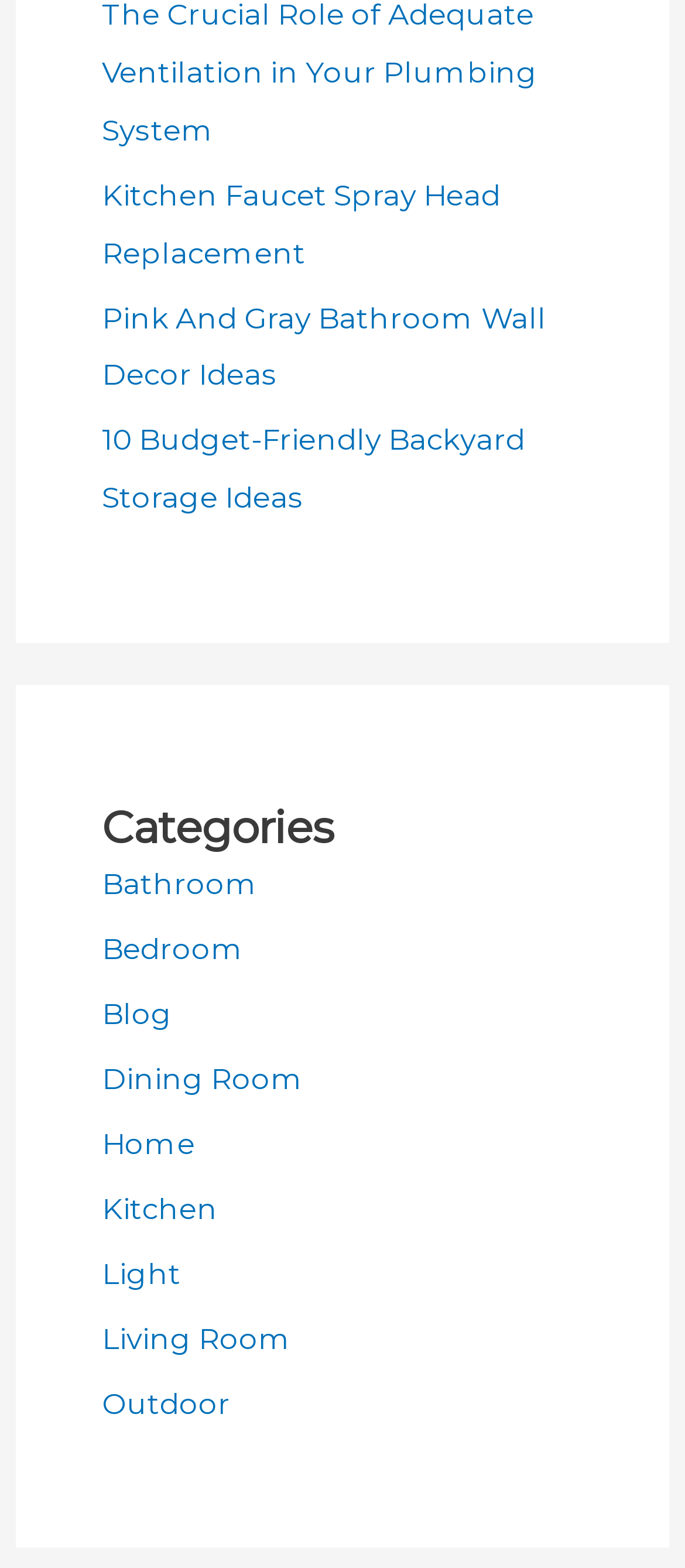How many categories are listed?
Based on the image, answer the question with a single word or brief phrase.

13